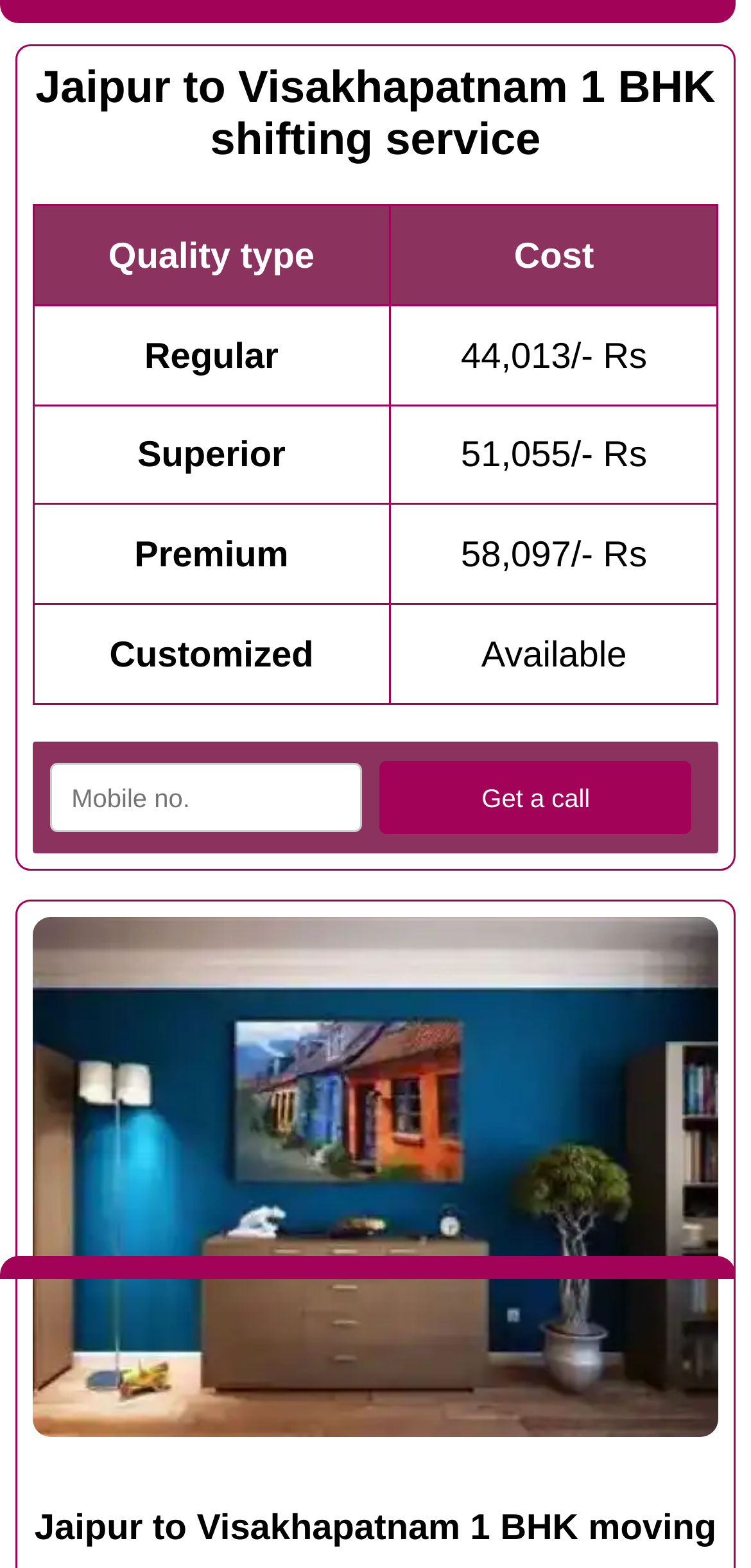Examine the image carefully and respond to the question with a detailed answer: 
What is the highest cost for 1 BHK shifting service?

The highest cost for 1 BHK shifting service can be found in the table on the webpage, which compares different quality types and their corresponding costs. The 'Premium' quality type has the highest cost, which is 58,097/- Rs.